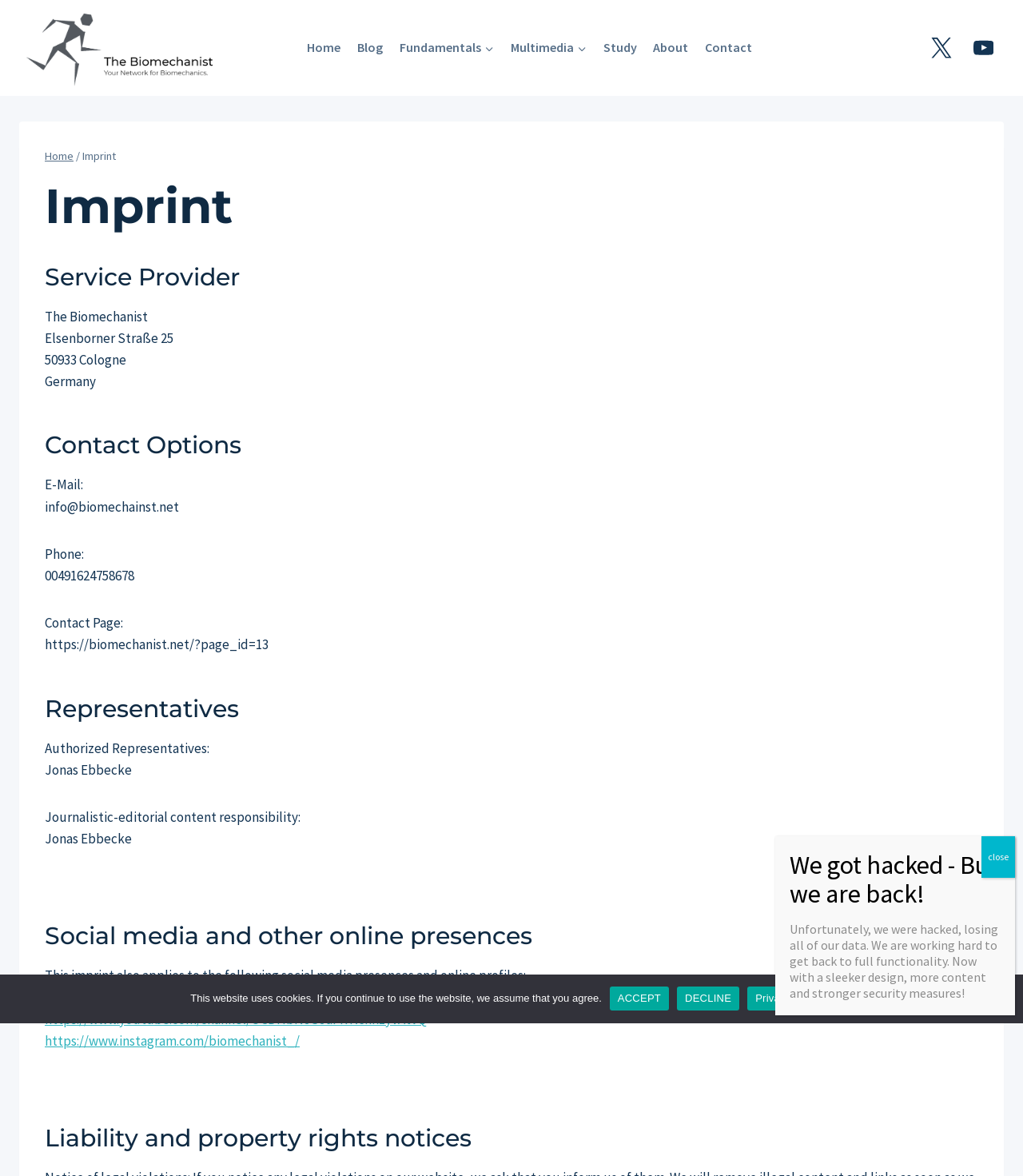Please find the bounding box for the UI element described by: "https://www.youtube.com/channel/UCDHbNJSJaFRYl6hkzyvAtVQ".

[0.044, 0.859, 0.417, 0.874]